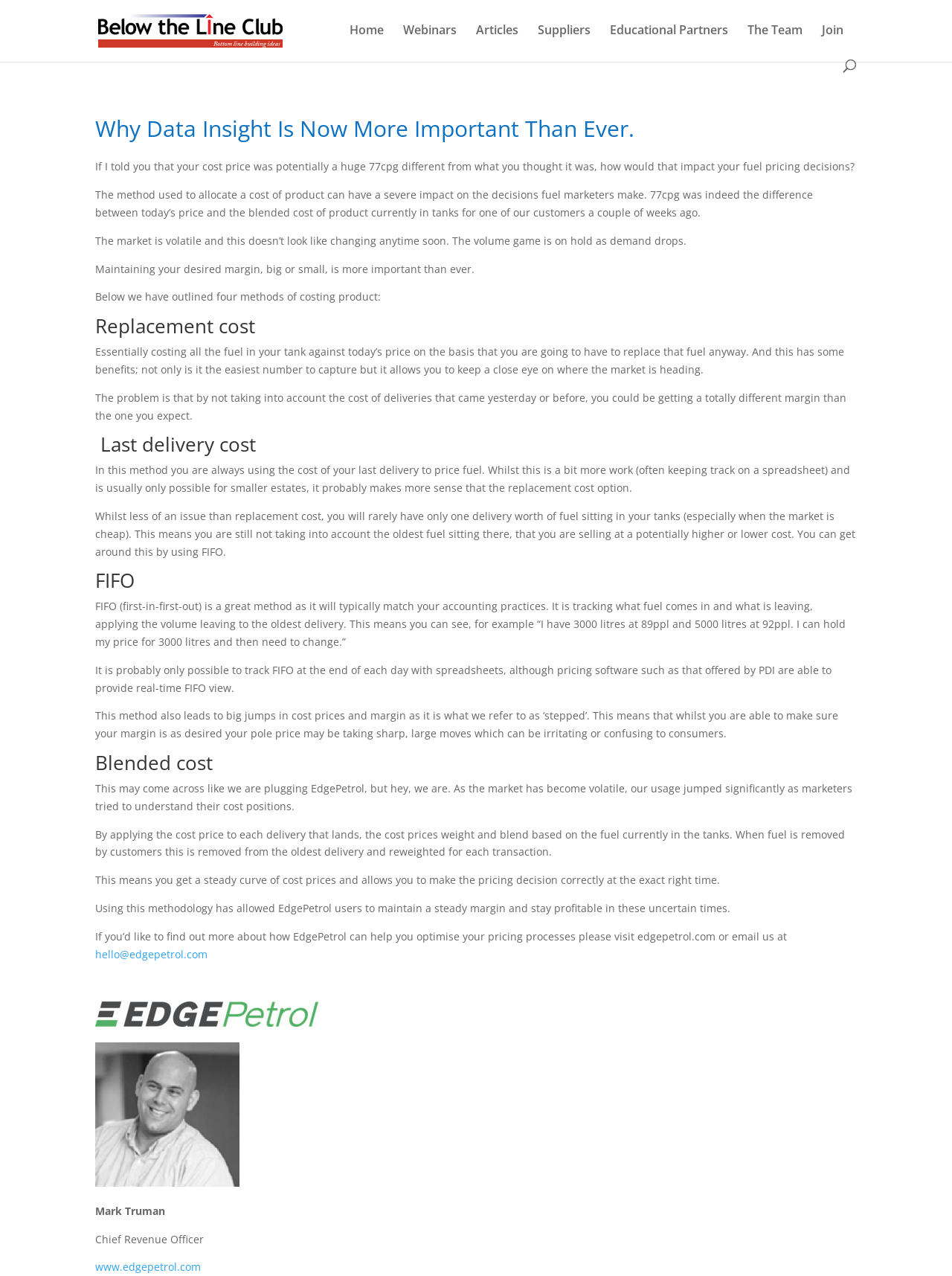Please specify the bounding box coordinates of the clickable region necessary for completing the following instruction: "Learn more about EdgePetrol". The coordinates must consist of four float numbers between 0 and 1, i.e., [left, top, right, bottom].

[0.1, 0.987, 0.211, 0.998]